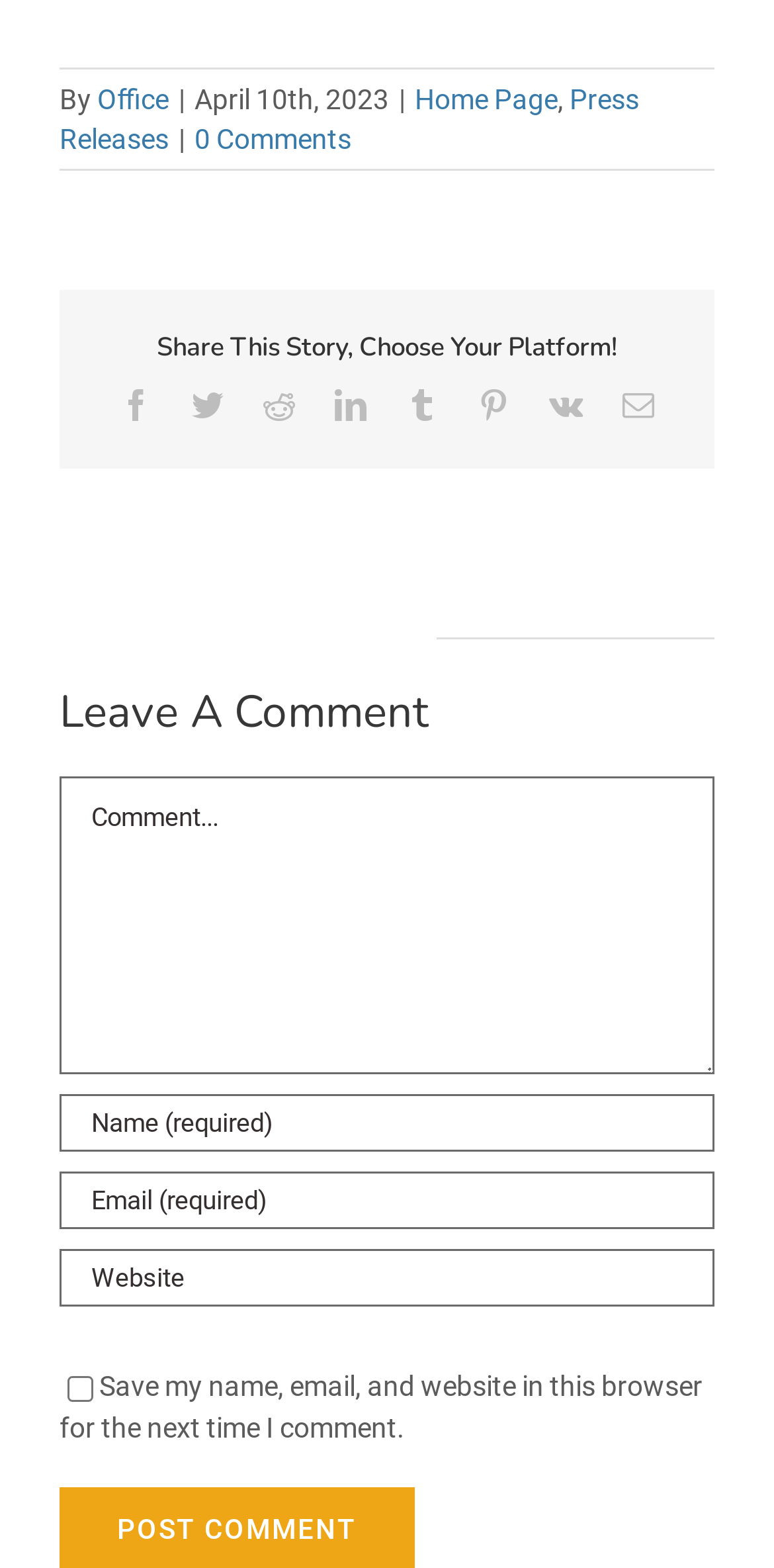Identify the bounding box coordinates for the region of the element that should be clicked to carry out the instruction: "Click on the link to learn about beauty pageants". The bounding box coordinates should be four float numbers between 0 and 1, i.e., [left, top, right, bottom].

None